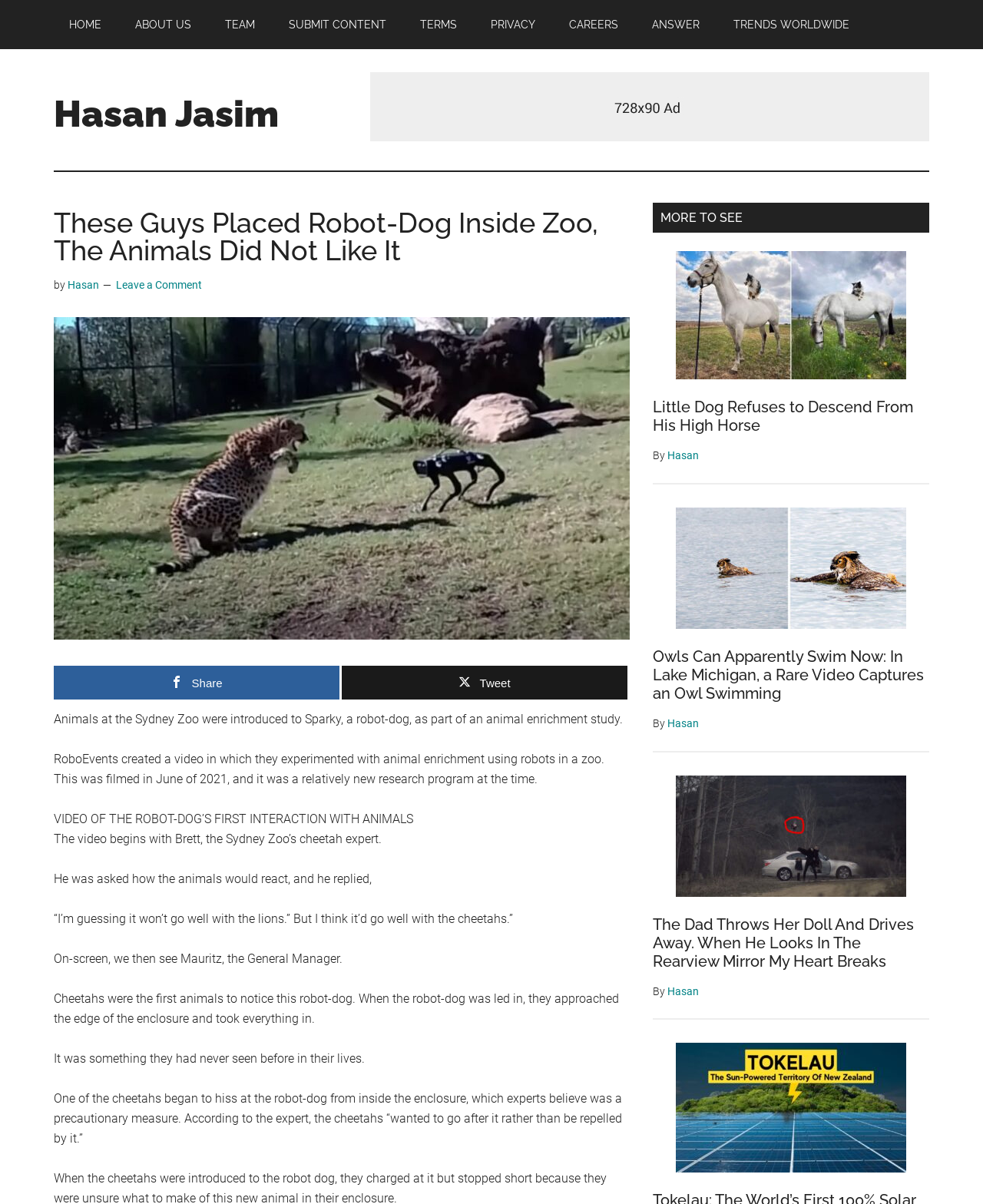What is the name of the website?
Use the information from the screenshot to give a comprehensive response to the question.

I determined the answer by looking at the top-left corner of the webpage, where the website's name 'Hasan Jasim' is displayed.